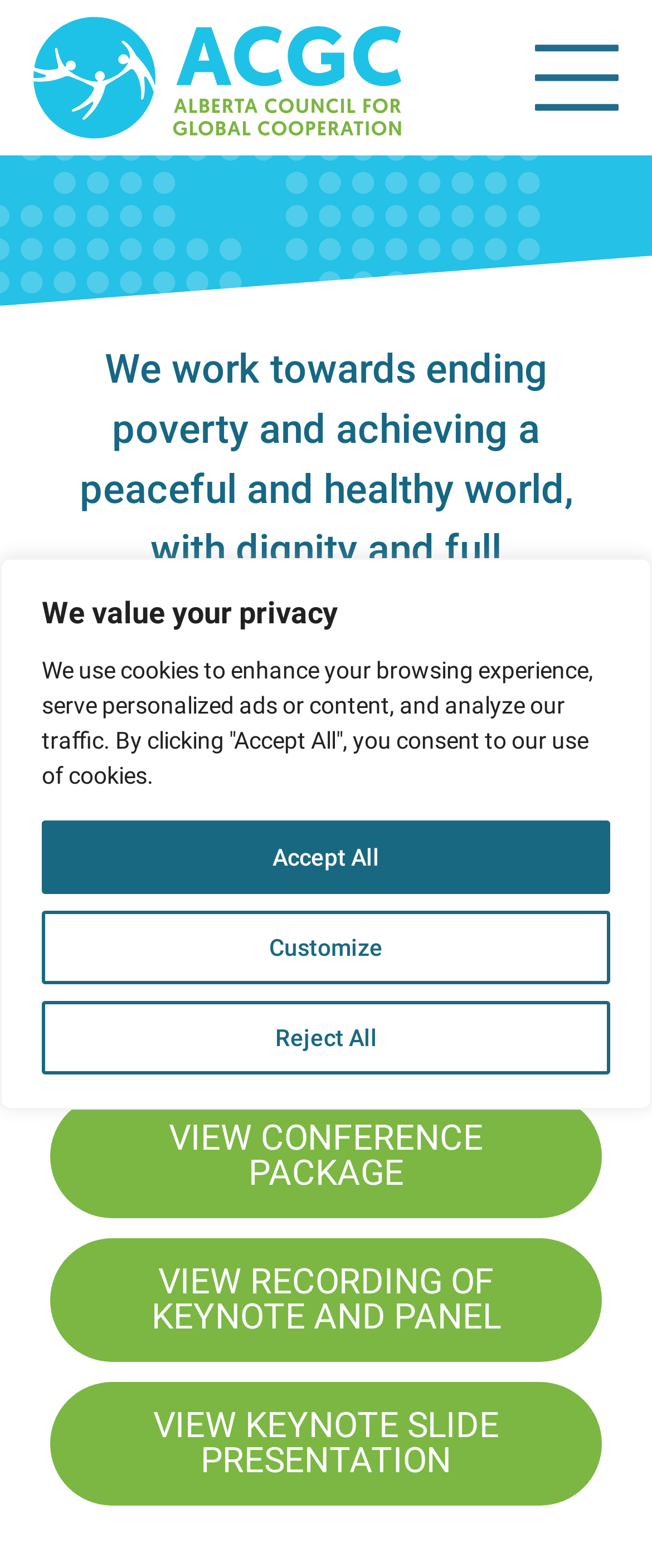Identify the bounding box coordinates for the region of the element that should be clicked to carry out the instruction: "Find HOW TO FIND US". The bounding box coordinates should be four float numbers between 0 and 1, i.e., [left, top, right, bottom].

None